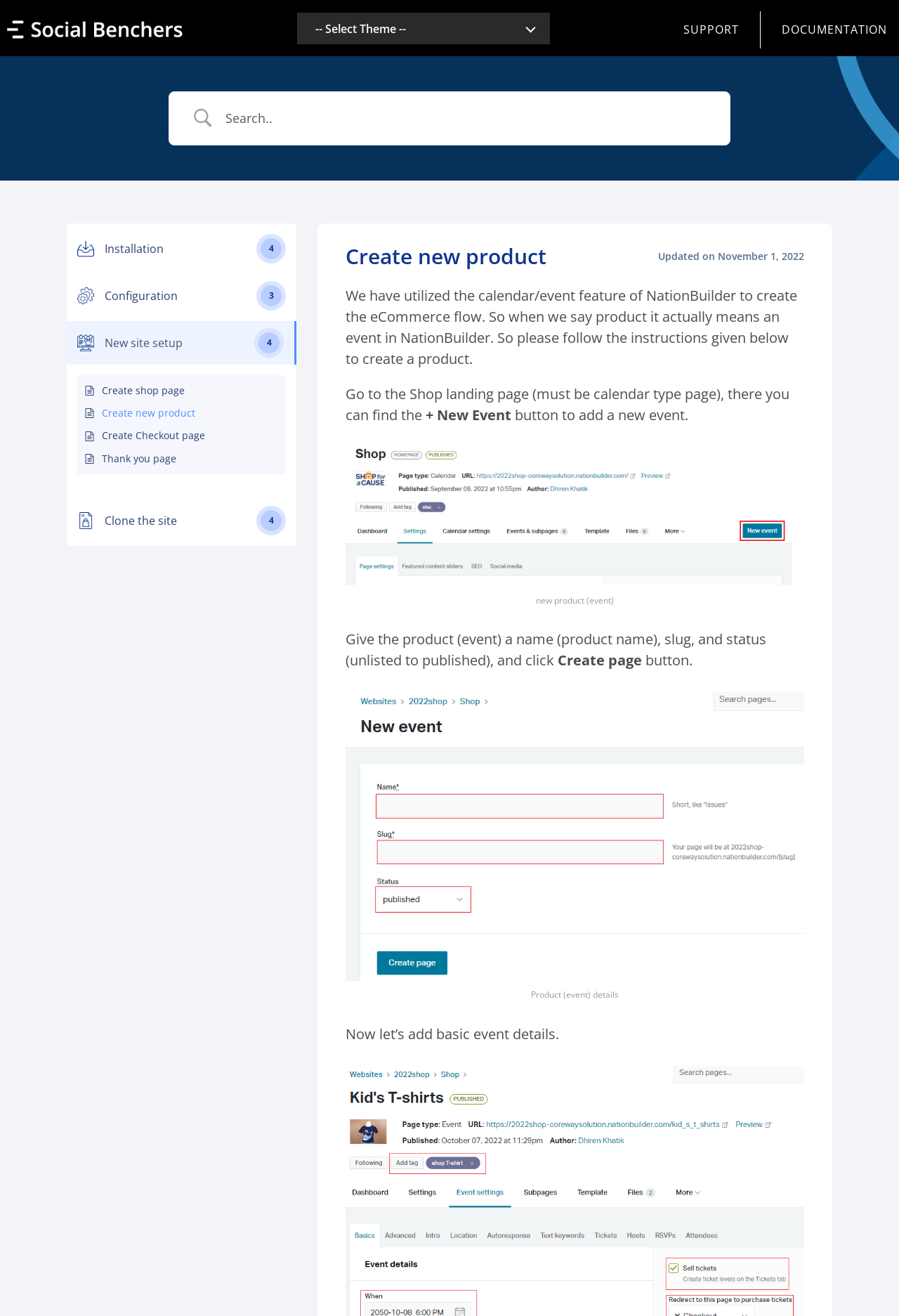Bounding box coordinates are specified in the format (top-left x, top-left y, bottom-right x, bottom-right y). All values are floating point numbers bounded between 0 and 1. Please provide the bounding box coordinate of the region this sentence describes: name="s" placeholder="Search.."

[0.239, 0.082, 0.8, 0.098]